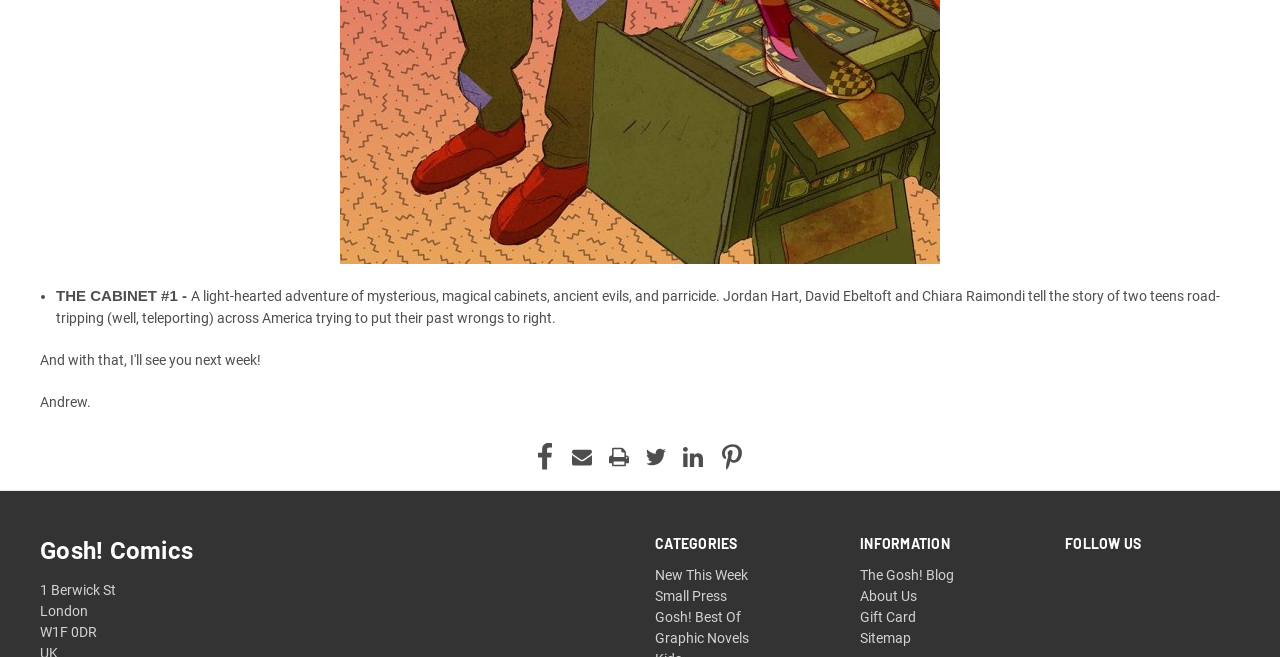Locate the bounding box coordinates of the clickable area to execute the instruction: "Follow on Twitter". Provide the coordinates as four float numbers between 0 and 1, represented as [left, top, right, bottom].

[0.505, 0.674, 0.52, 0.716]